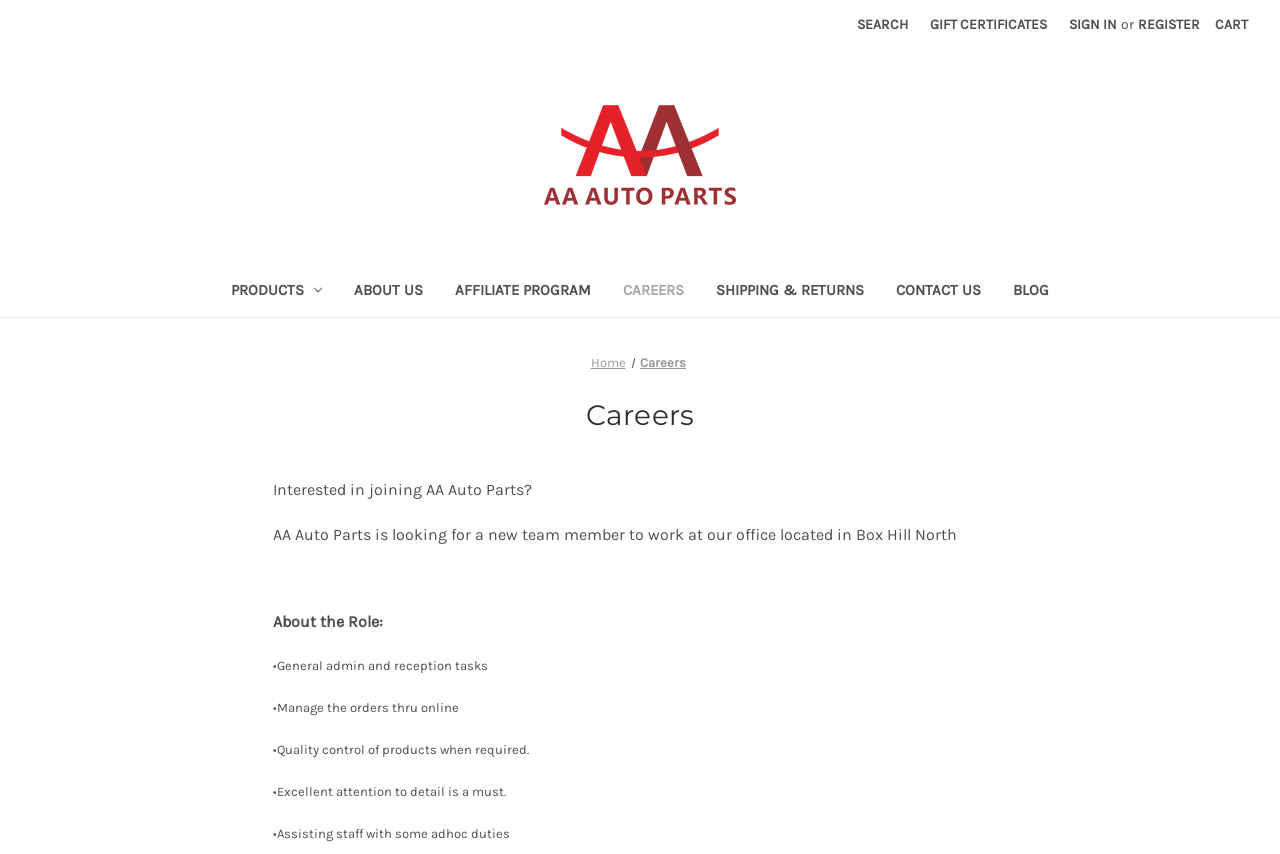Please identify the bounding box coordinates for the region that you need to click to follow this instruction: "Search".

[0.661, 0.0, 0.718, 0.057]